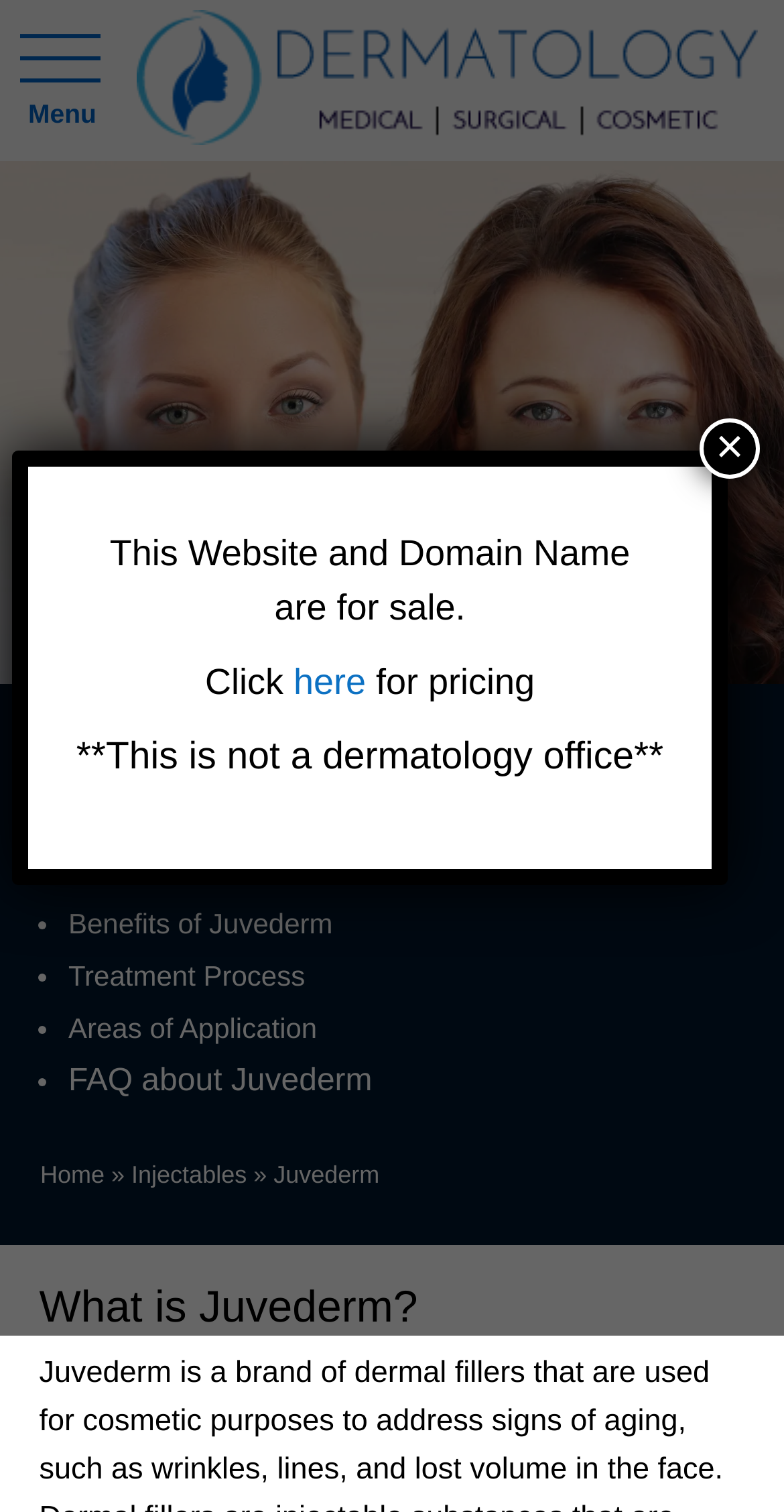Please specify the bounding box coordinates of the clickable section necessary to execute the following command: "Click the link to view FAQ about Juvederm".

[0.087, 0.704, 0.475, 0.726]